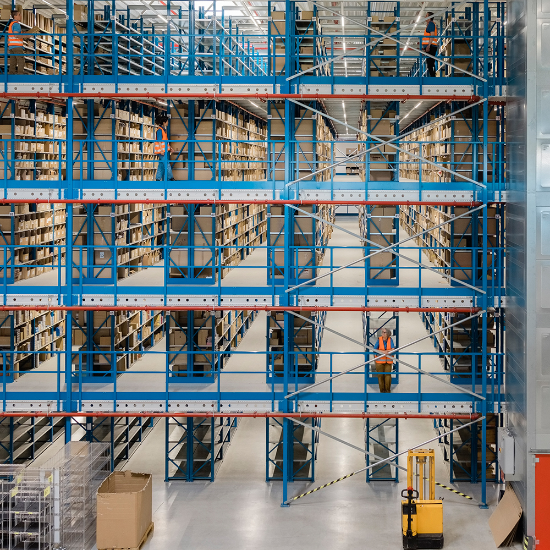Offer a detailed explanation of the image's components.

The image showcases a modern warehouse equipped with an extensive multi-tier pallet racking system. This innovative racking solution maximizes vertical space, allowing for efficient storage and easy access to inventory. The structured aisles formed by the racks are filled with neatly organized boxes, maximizing capacity while maintaining an orderly environment. Workers in safety vests are visible navigating through the aisles, highlighting the system's accessibility and functionality. Adjacent to the racking system, a yellow pallet jack awaits use, further emphasizing the operational efficiency enabled by this design. Overall, the image reflects the advanced storage capabilities that multi-tier racking systems provide, underscoring the importance of effective material handling strategies in warehouse operations.